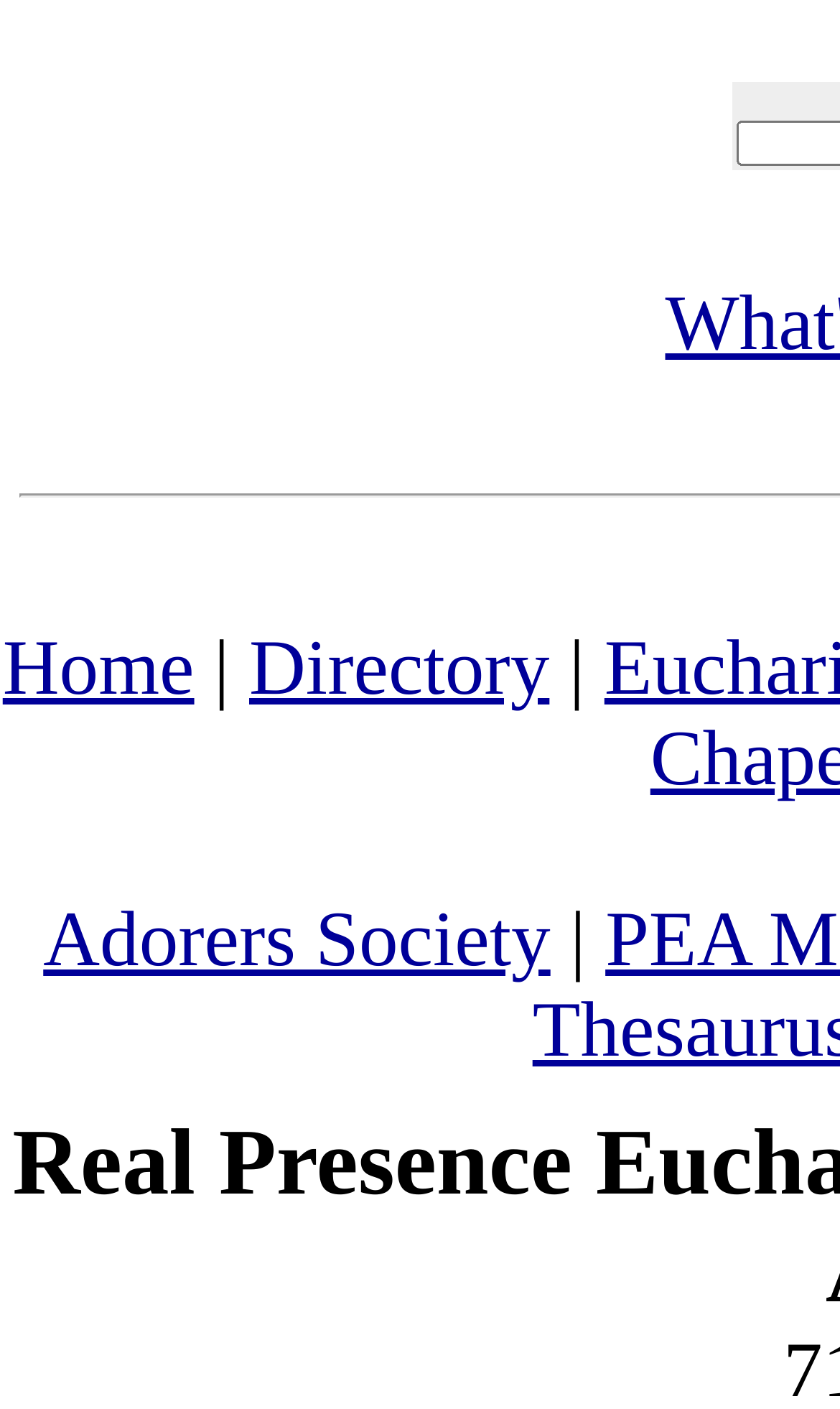Bounding box coordinates are to be given in the format (top-left x, top-left y, bottom-right x, bottom-right y). All values must be floating point numbers between 0 and 1. Provide the bounding box coordinate for the UI element described as: Home

[0.003, 0.444, 0.231, 0.505]